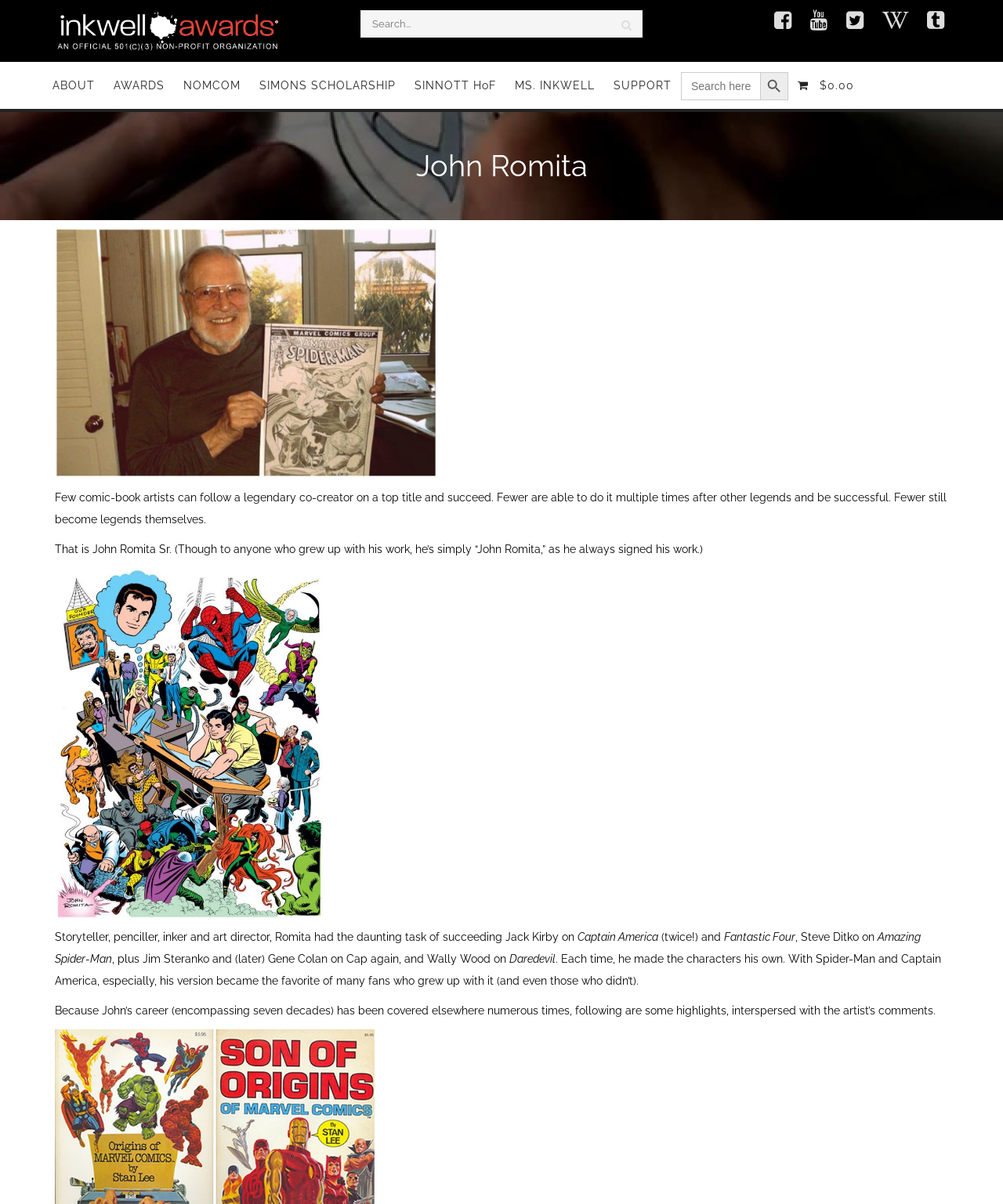Pinpoint the bounding box coordinates for the area that should be clicked to perform the following instruction: "View Cart".

[0.786, 0.051, 0.861, 0.09]